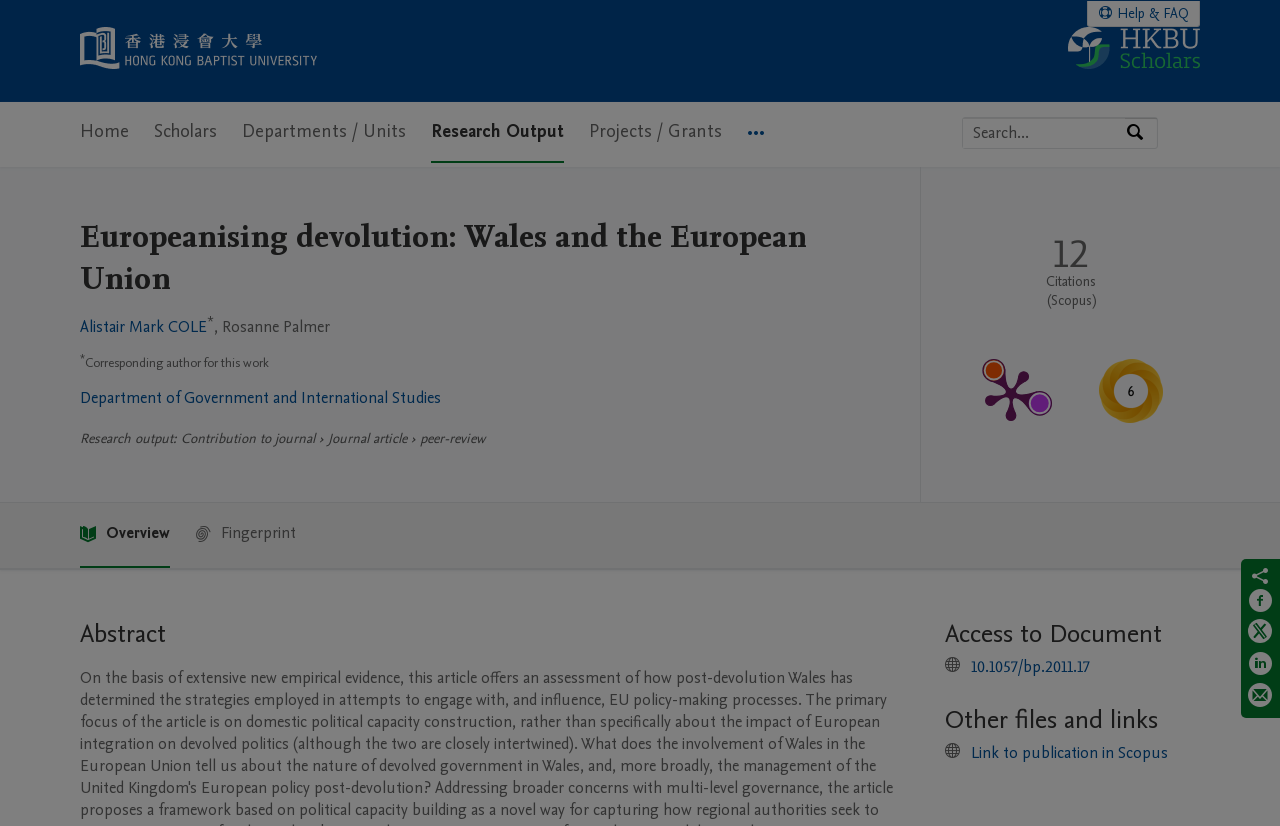Please identify the bounding box coordinates of the region to click in order to complete the task: "View publication metrics". The coordinates must be four float numbers between 0 and 1, specified as [left, top, right, bottom].

[0.719, 0.2, 0.93, 0.607]